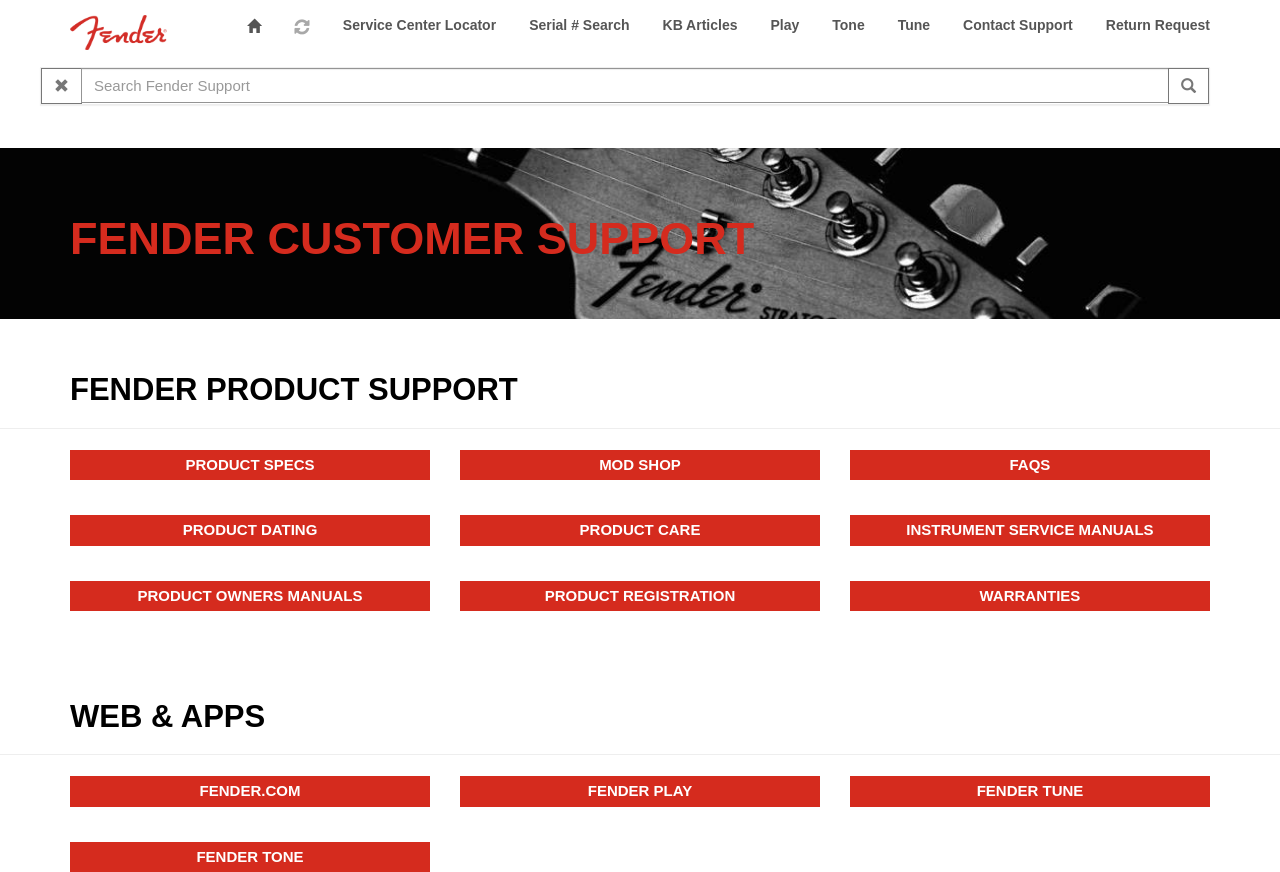Please predict the bounding box coordinates (top-left x, top-left y, bottom-right x, bottom-right y) for the UI element in the screenshot that fits the description: Wireless

None